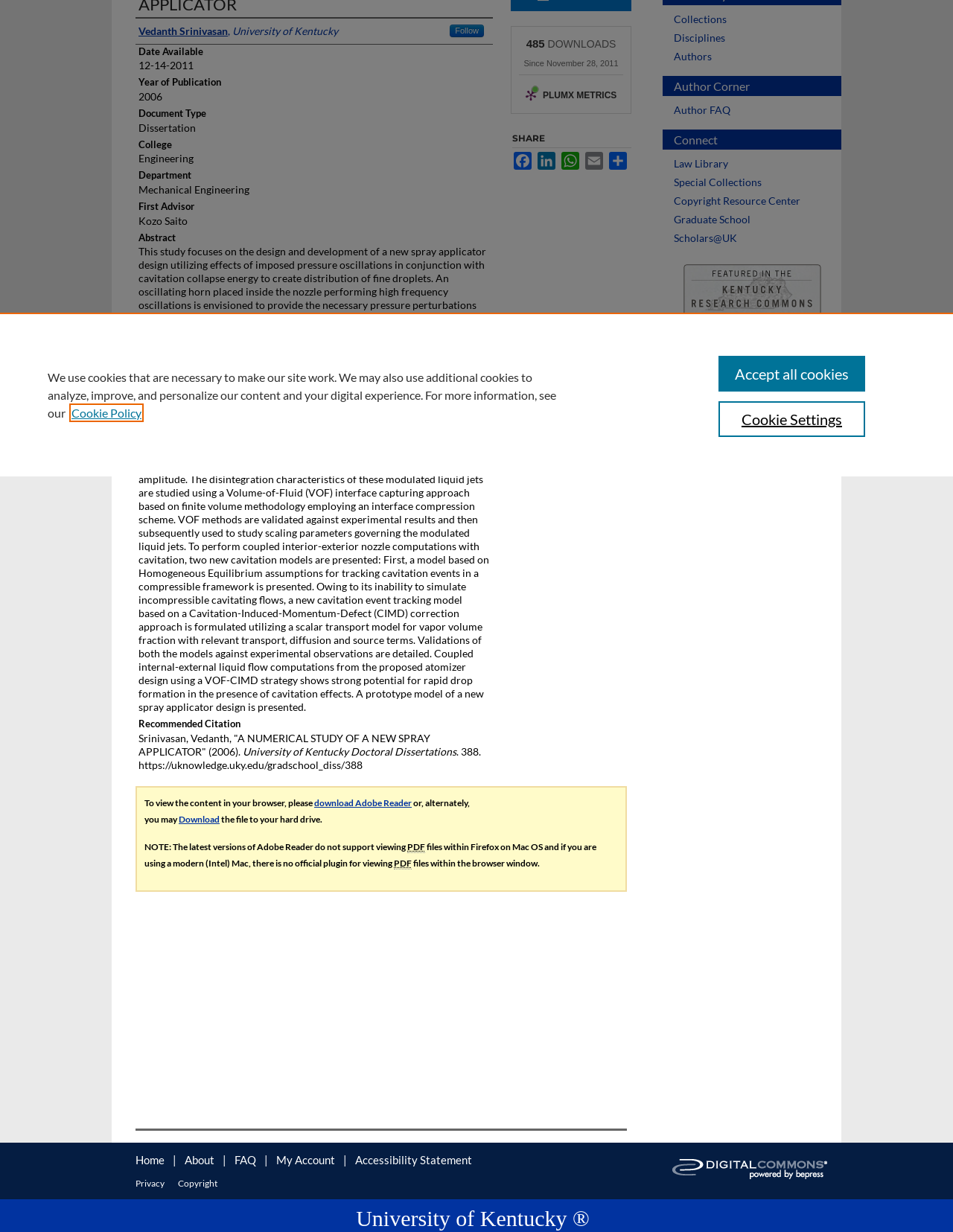Given the element description: "Facebook", predict the bounding box coordinates of this UI element. The coordinates must be four float numbers between 0 and 1, given as [left, top, right, bottom].

[0.538, 0.123, 0.559, 0.138]